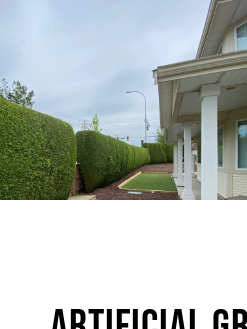Provide a brief response to the question below using one word or phrase:
What is the condition of the skies in the background?

Overcast